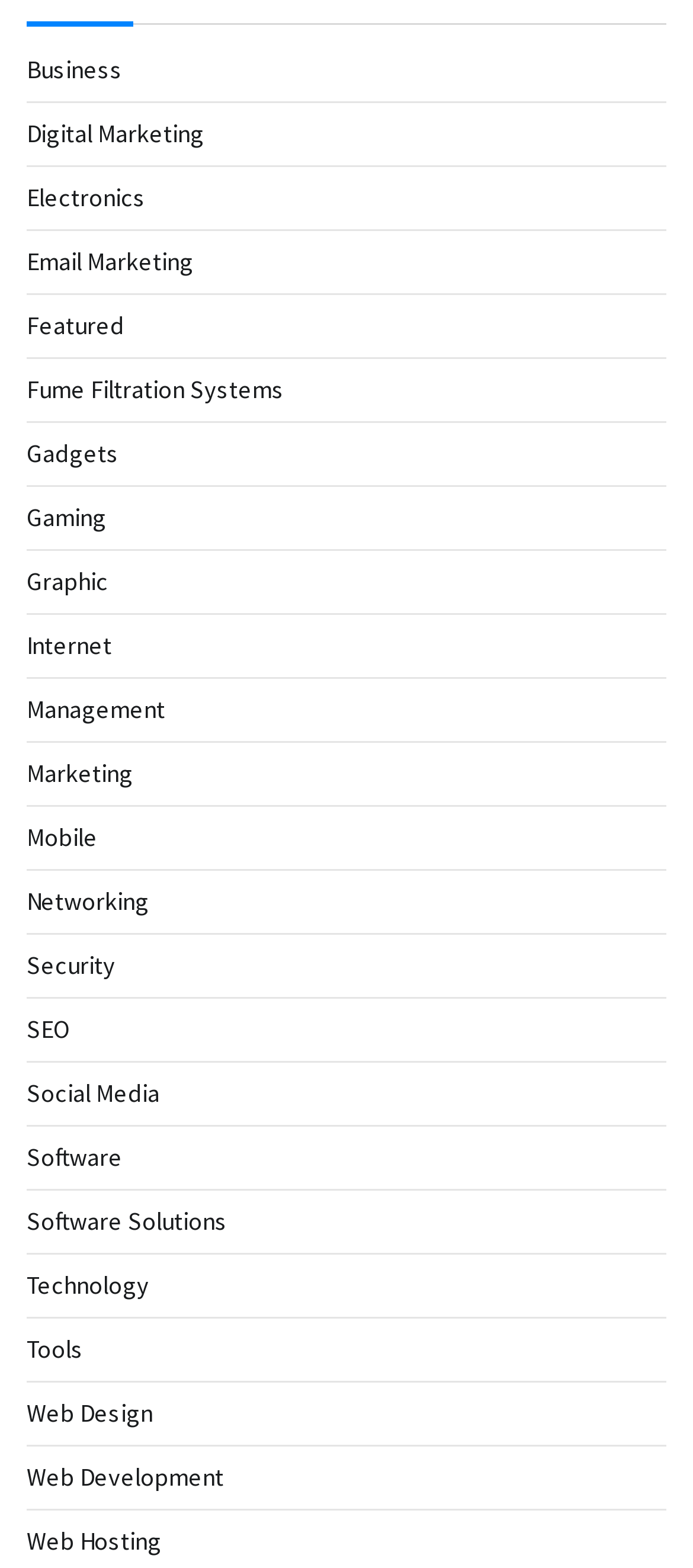Reply to the question with a single word or phrase:
How many categories are listed?

40